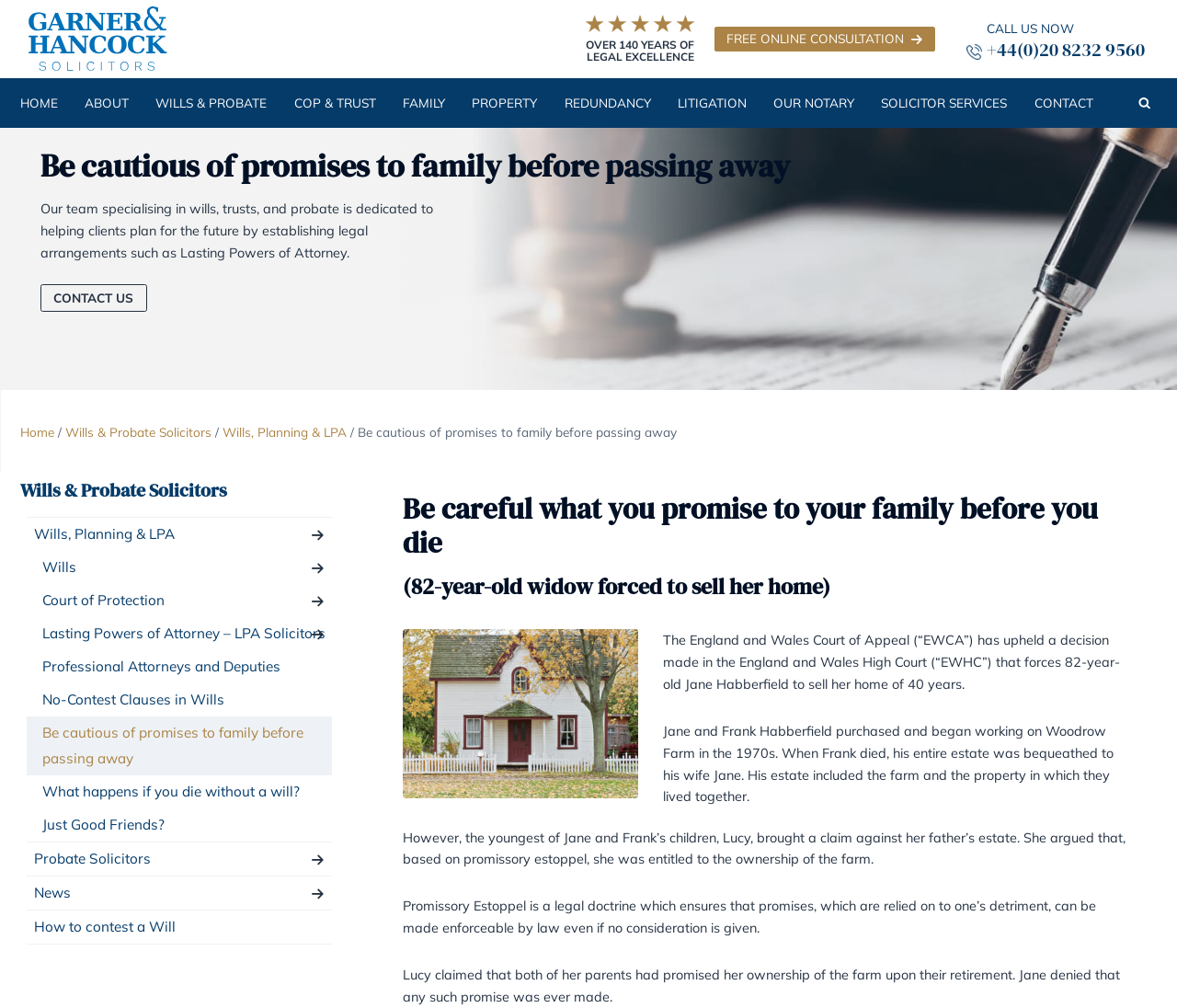Generate a comprehensive caption for the webpage you are viewing.

This webpage appears to be a law firm's website, specifically Garner & Hancock Solicitors, with a focus on wills, trusts, and probate. At the top left, there is a logo with the firm's name and a tagline "Most Reputable & Long-Established Law Firms in West London". Below the logo, there is a horizontal menu bar with links to various sections of the website, including "HOME", "ABOUT", "WILLS & PROBATE", "COP & TRUST", "FAMILY", "PROPERTY", "REDUNDANCY", "LITIGATION", and "OUR NOTARY".

On the right side of the top section, there is a call-to-action button "FREE ONLINE CONSULTATION". Below the menu bar, there is a brief introduction to the firm's team specializing in wills, trusts, and probate, with a link to "CONTACT US" on the right.

The main content of the webpage is divided into two columns. The left column has a heading "Wills & Probate Solicitors" and lists several links related to wills, probate, and court of protection. The right column has a title "Be cautious of promises to family before passing away" and appears to be a news article or blog post. The article is accompanied by a figure or image.

There are 14 links in total on the webpage, including the menu bar links, the "CONTACT US" link, and the links in the left and right columns. The webpage has a clean and organized layout, making it easy to navigate and find relevant information.